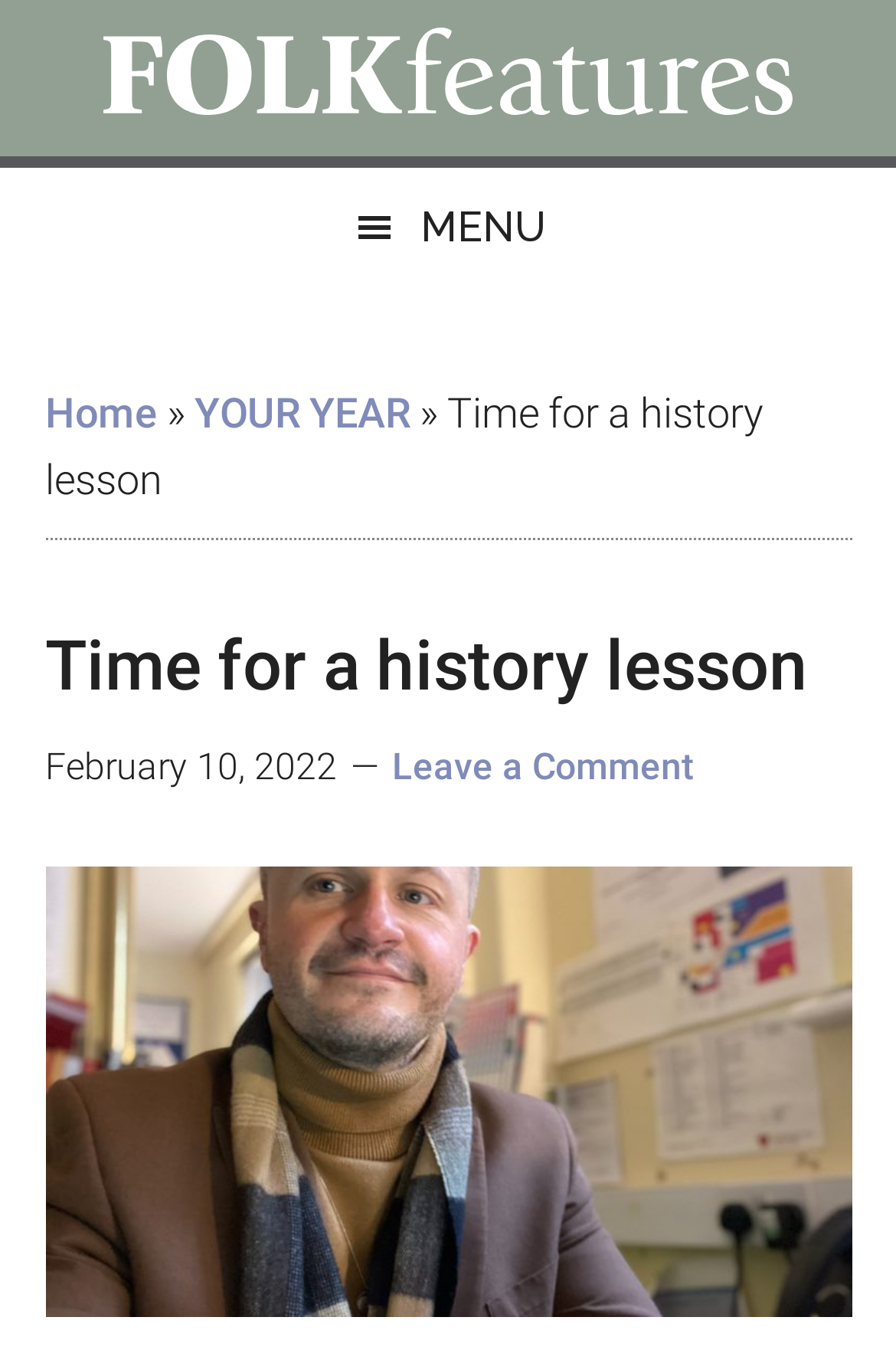Can you find the bounding box coordinates for the UI element given this description: "Menu"? Provide the coordinates as four float numbers between 0 and 1: [left, top, right, bottom].

[0.0, 0.123, 1.0, 0.211]